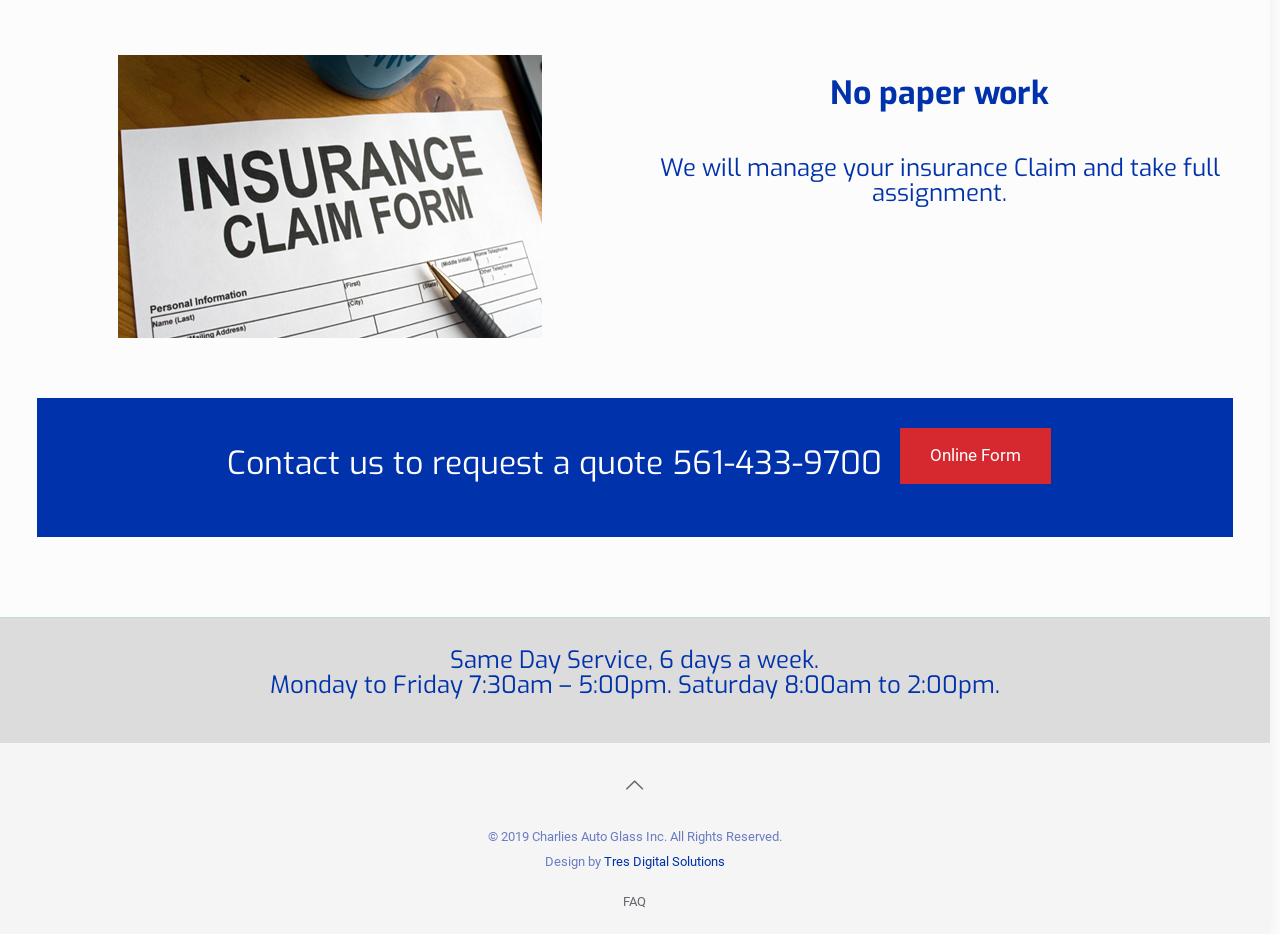Locate the UI element that matches the description Online Form in the webpage screenshot. Return the bounding box coordinates in the format (top-left x, top-left y, bottom-right x, bottom-right y), with values ranging from 0 to 1.

[0.703, 0.458, 0.821, 0.518]